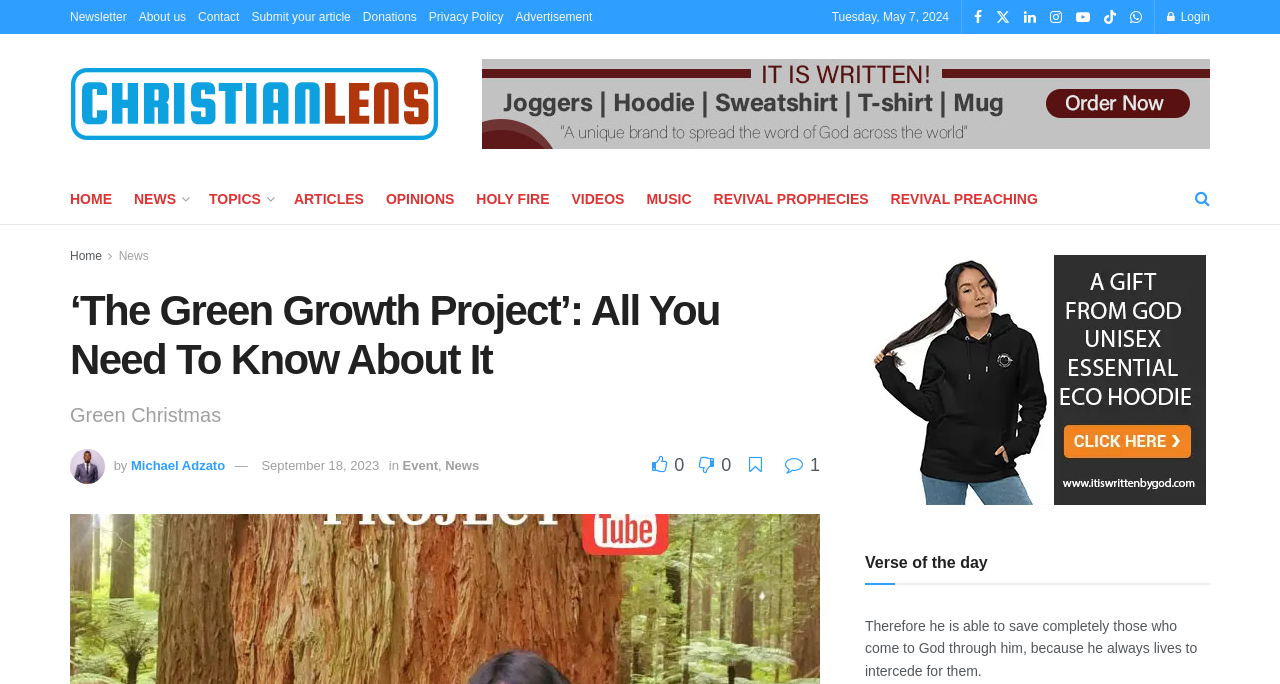Please extract the webpage's main title and generate its text content.

‘The Green Growth Project’: All You Need To Know About It